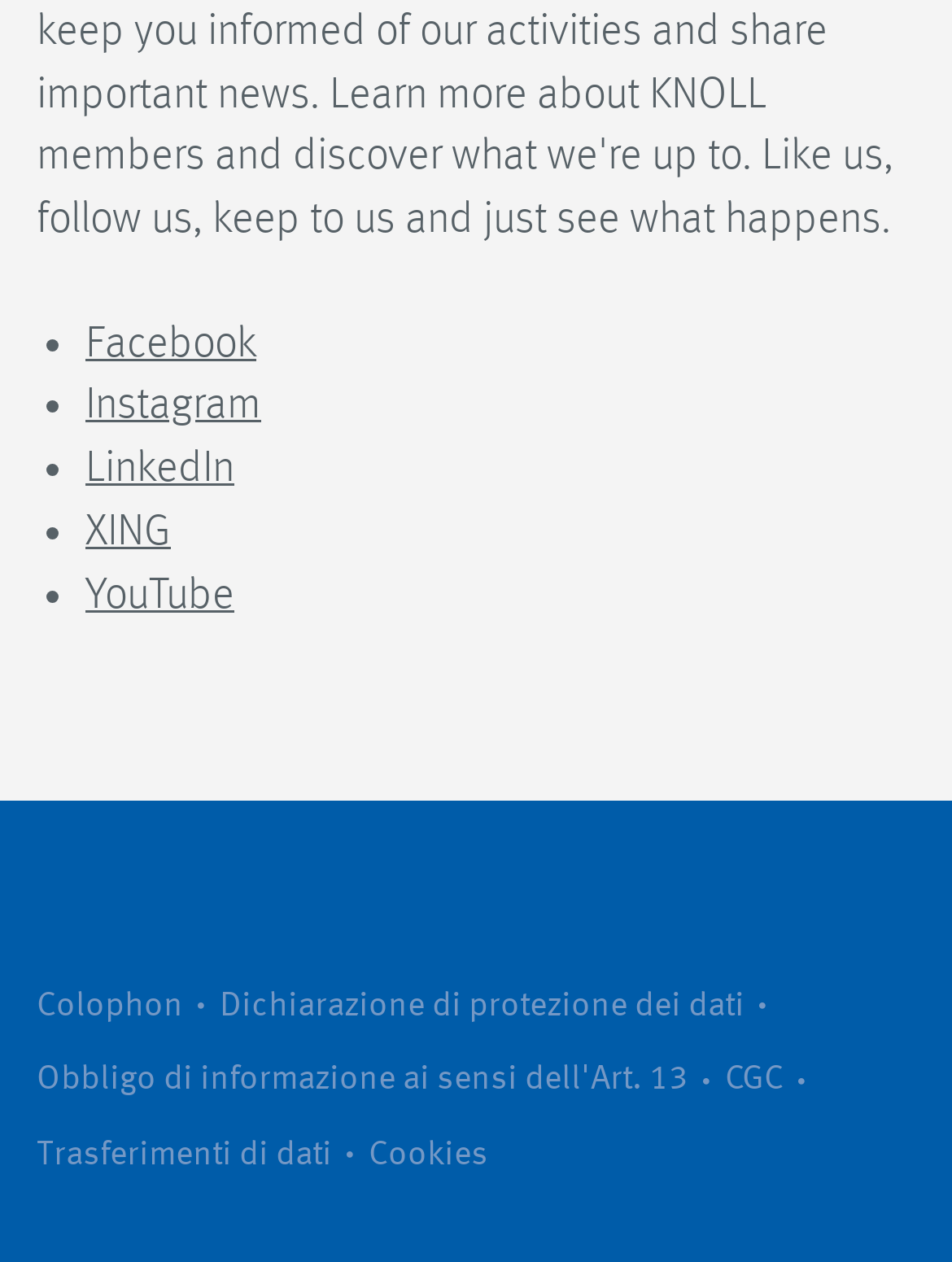Please specify the bounding box coordinates of the area that should be clicked to accomplish the following instruction: "Watch YouTube". The coordinates should consist of four float numbers between 0 and 1, i.e., [left, top, right, bottom].

[0.09, 0.454, 0.246, 0.488]